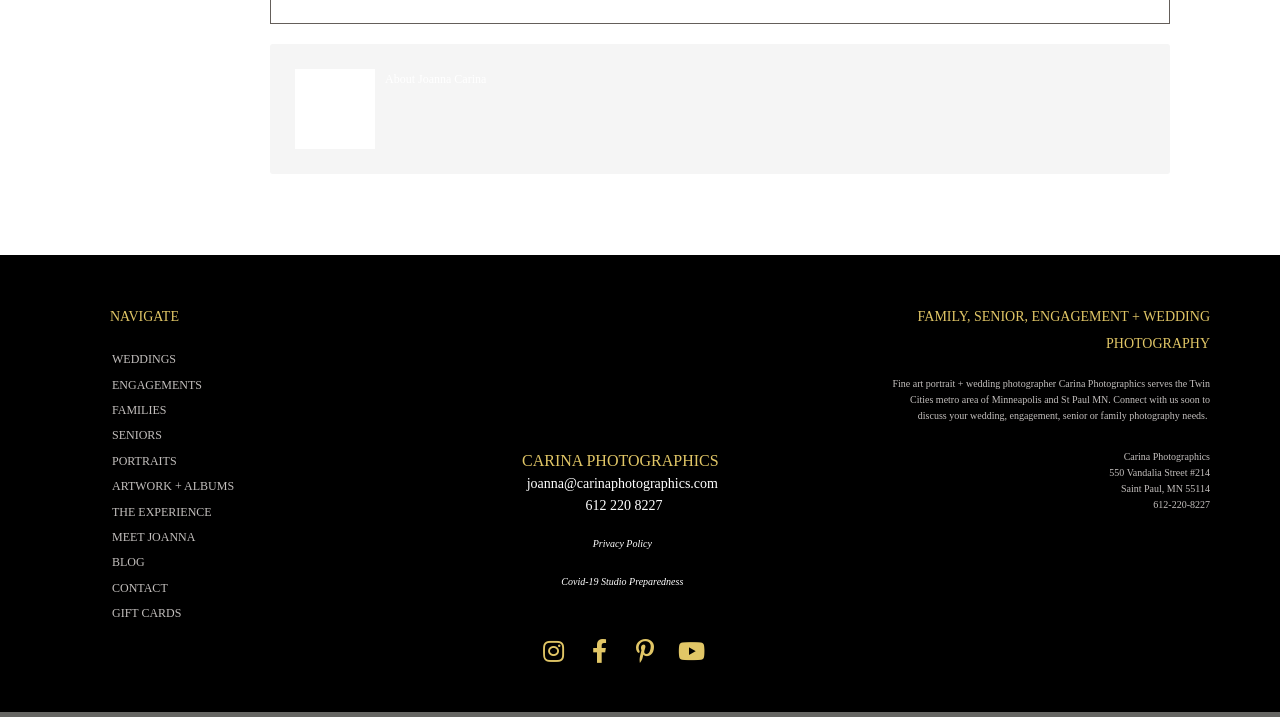What social media platforms is the photographer on?
Look at the screenshot and give a one-word or phrase answer.

Instagram, Facebook, Pinterest, YouTube